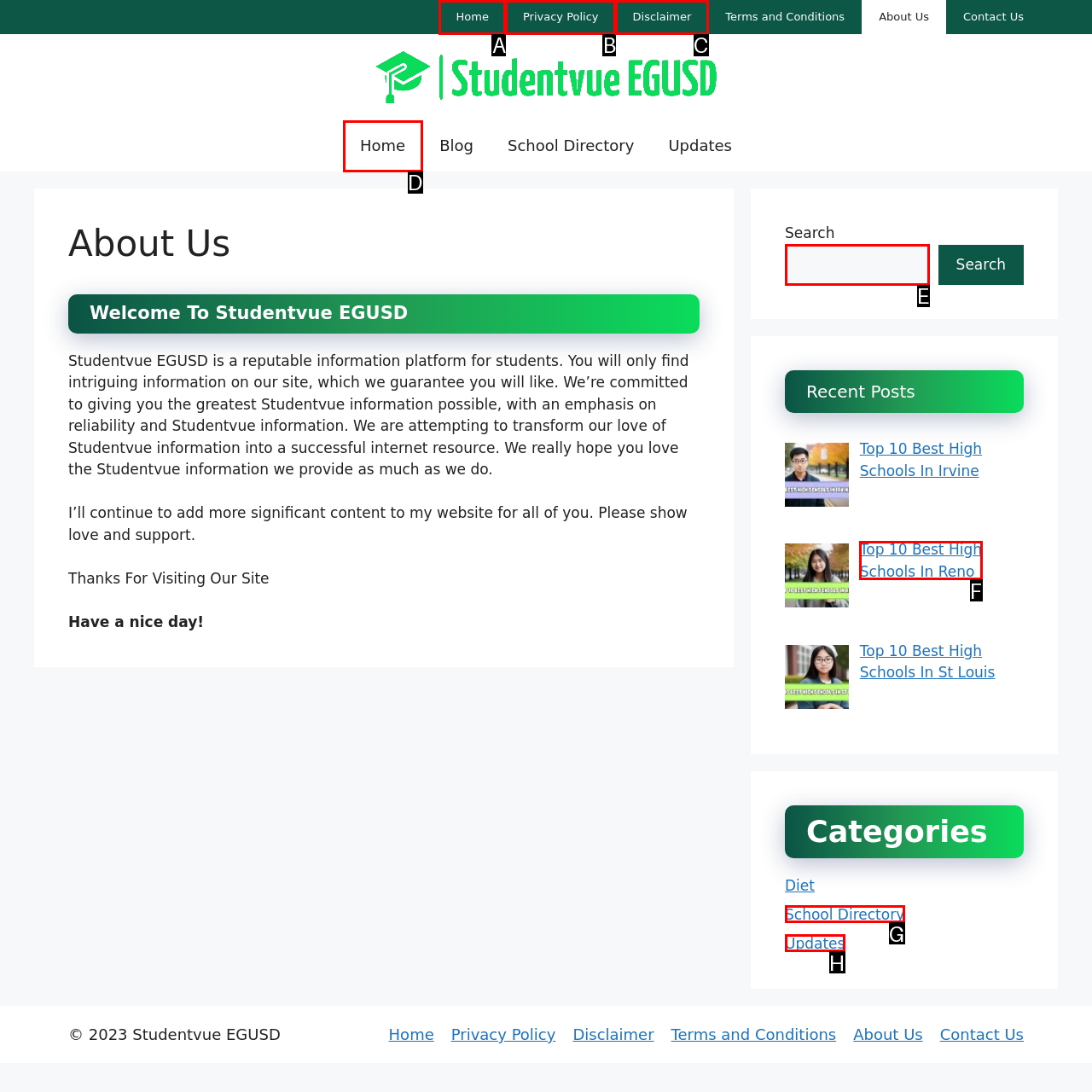Select the letter of the option that should be clicked to achieve the specified task: Search for something. Respond with just the letter.

E